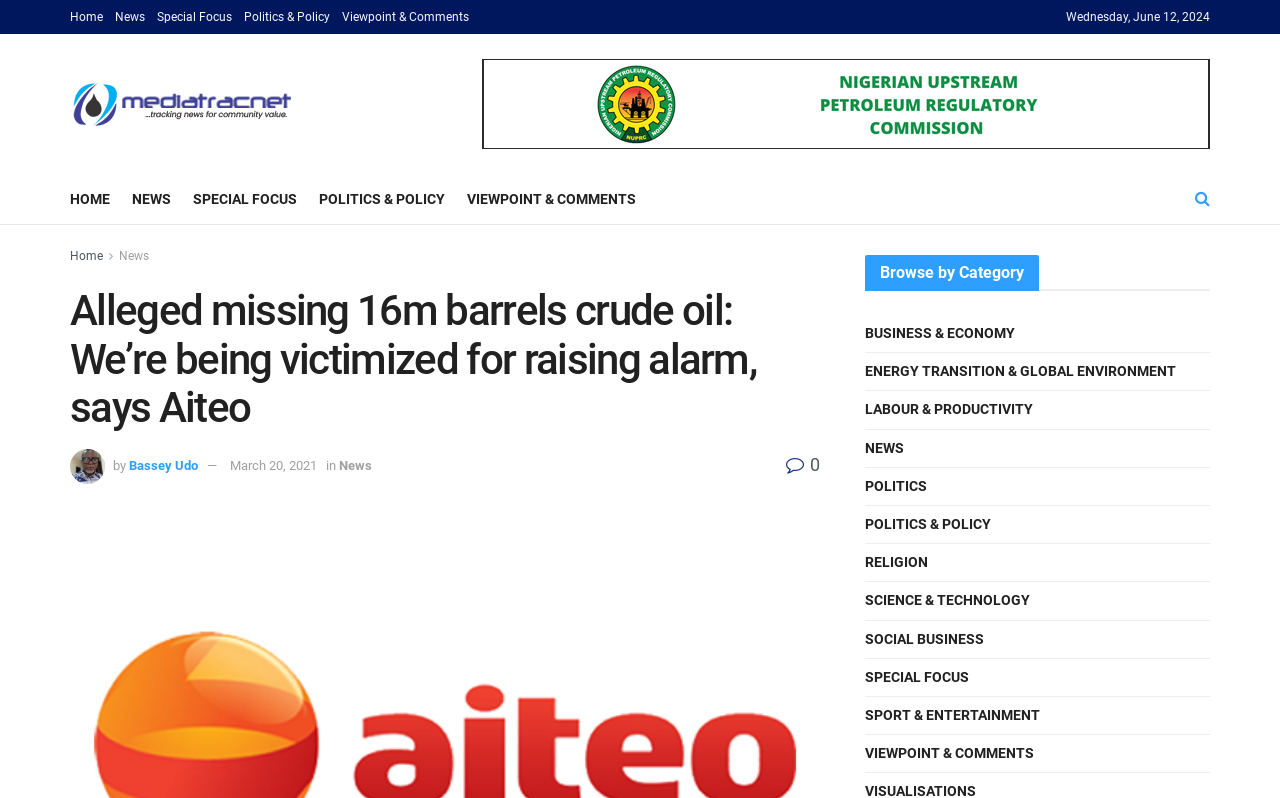Find the headline of the webpage and generate its text content.

Alleged missing 16m barrels crude oil: We’re being victimized for raising alarm, says Aiteo